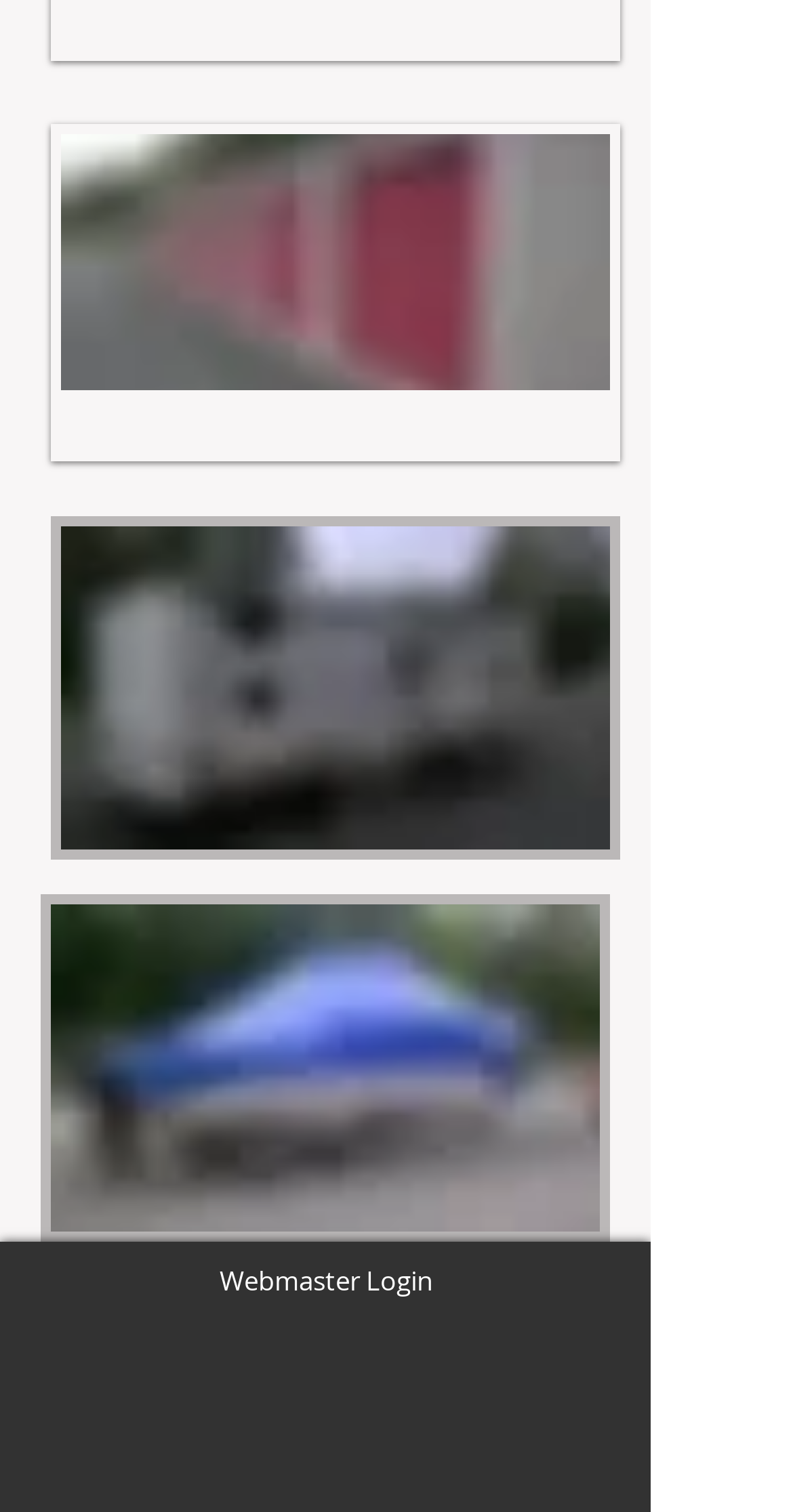What social media platforms are linked on this webpage?
Your answer should be a single word or phrase derived from the screenshot.

Facebook, Twitter, Google